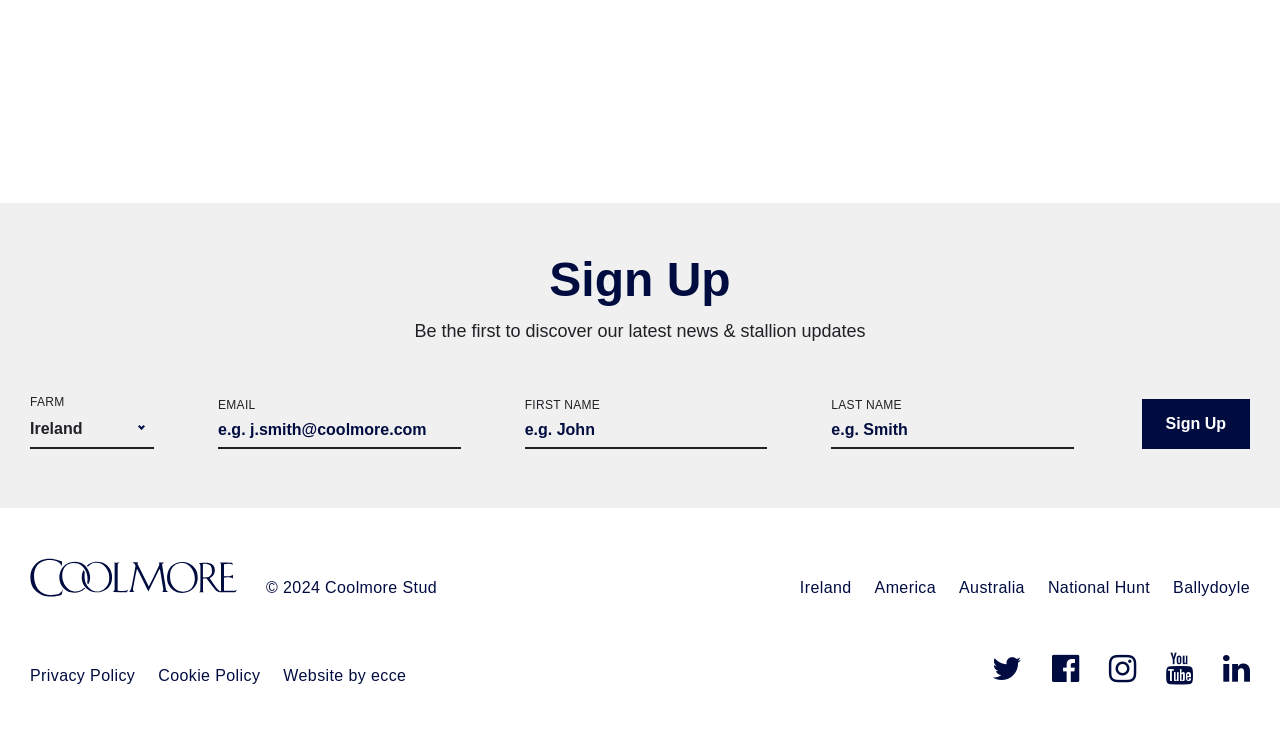Please determine the bounding box coordinates of the section I need to click to accomplish this instruction: "Visit Bossy Flossie's website".

None